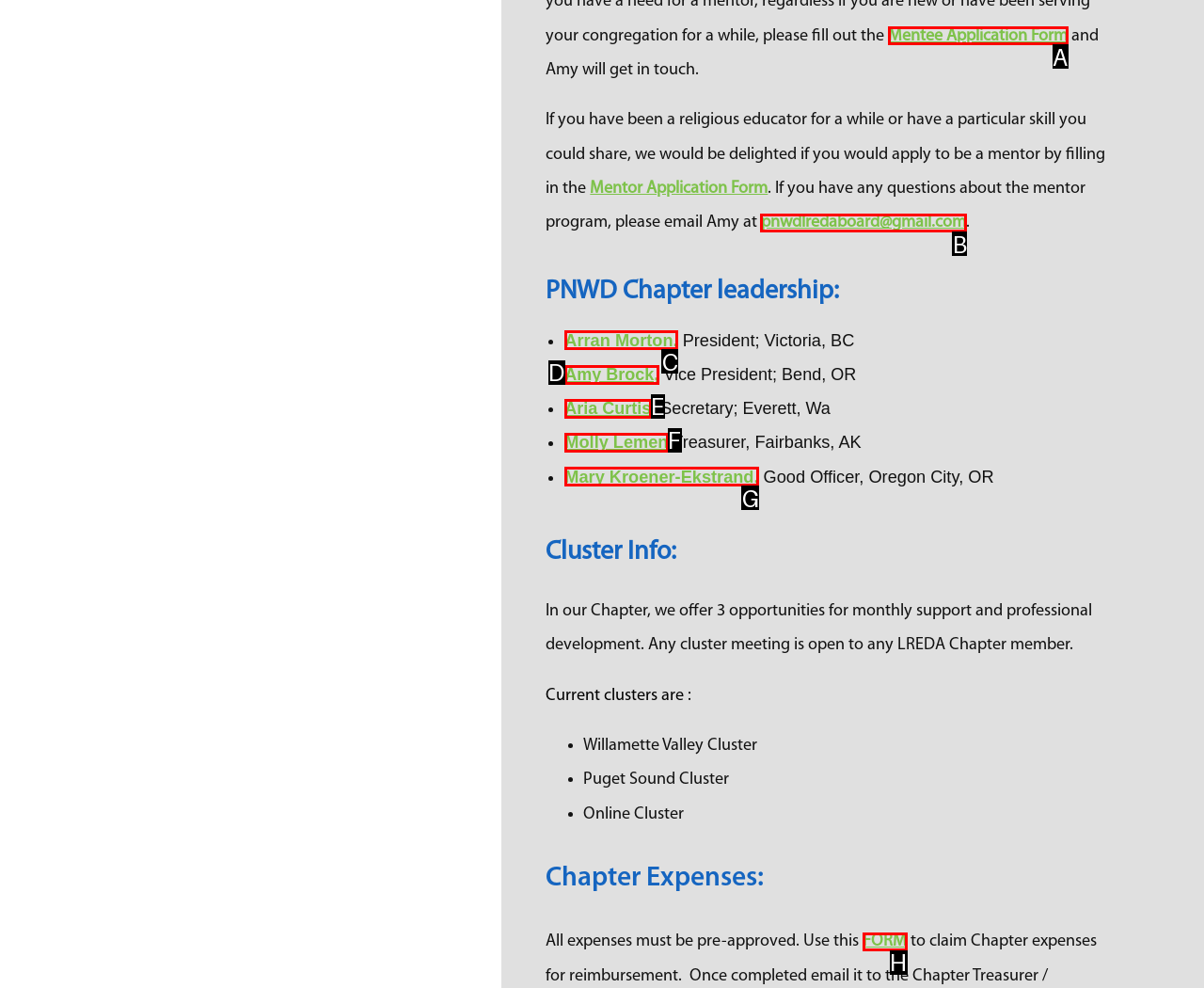Determine which UI element you should click to perform the task: Email Amy
Provide the letter of the correct option from the given choices directly.

B